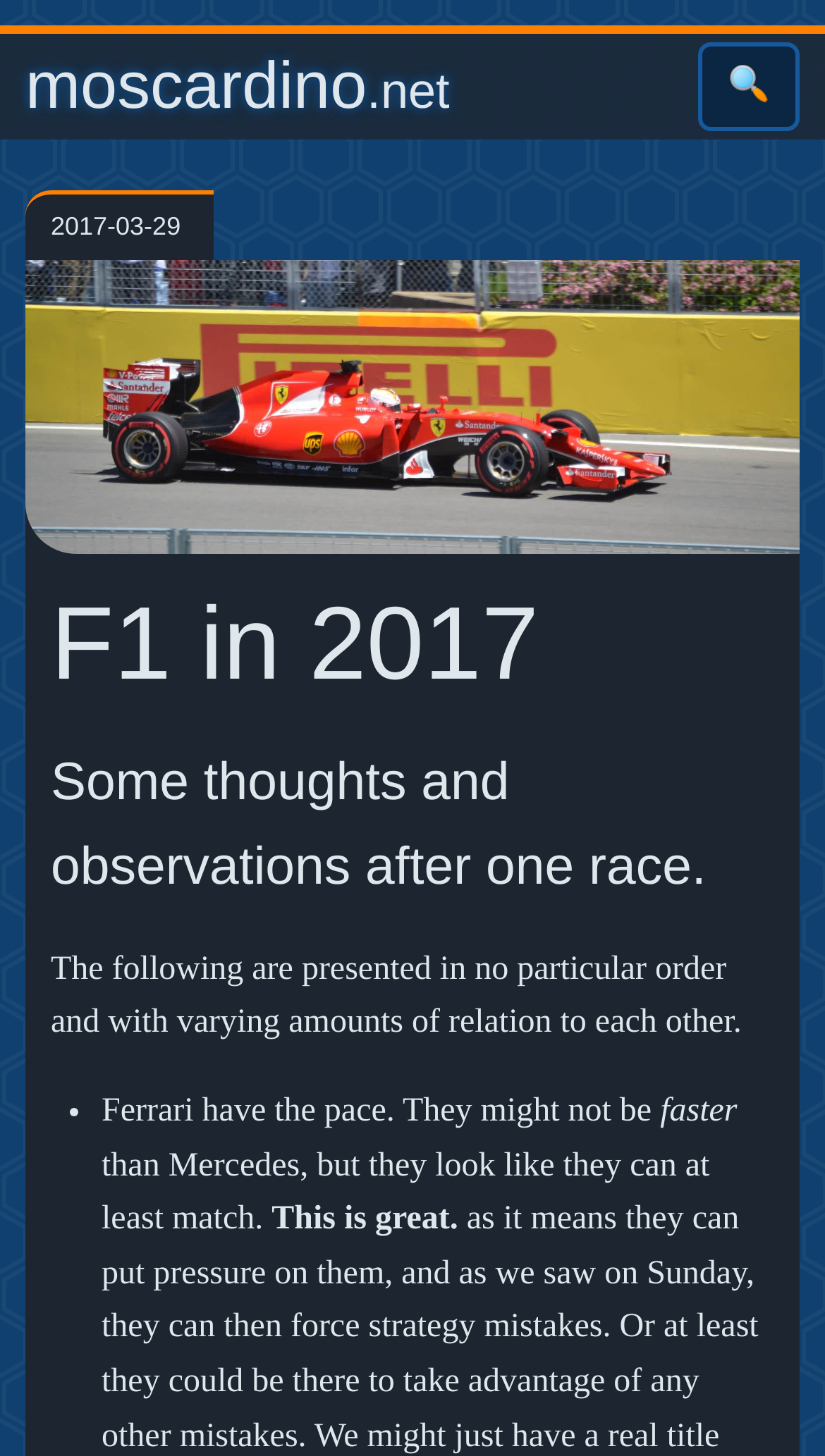What is the last word of the first list item?
Examine the image and give a concise answer in one word or a short phrase.

match